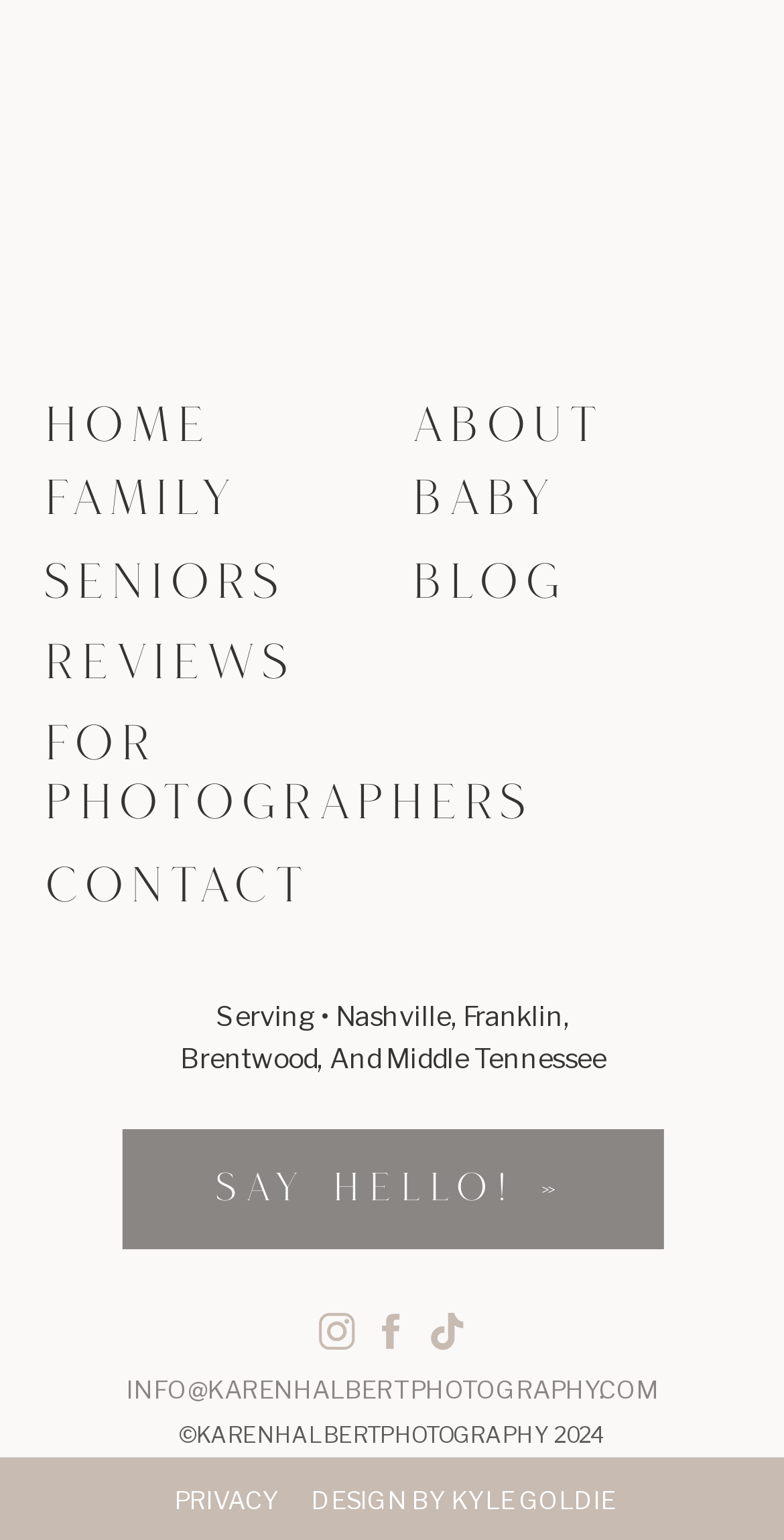What areas does the photographer serve?
Based on the image, give a concise answer in the form of a single word or short phrase.

Nashville, Franklin, Brentwood, And Middle Tennessee